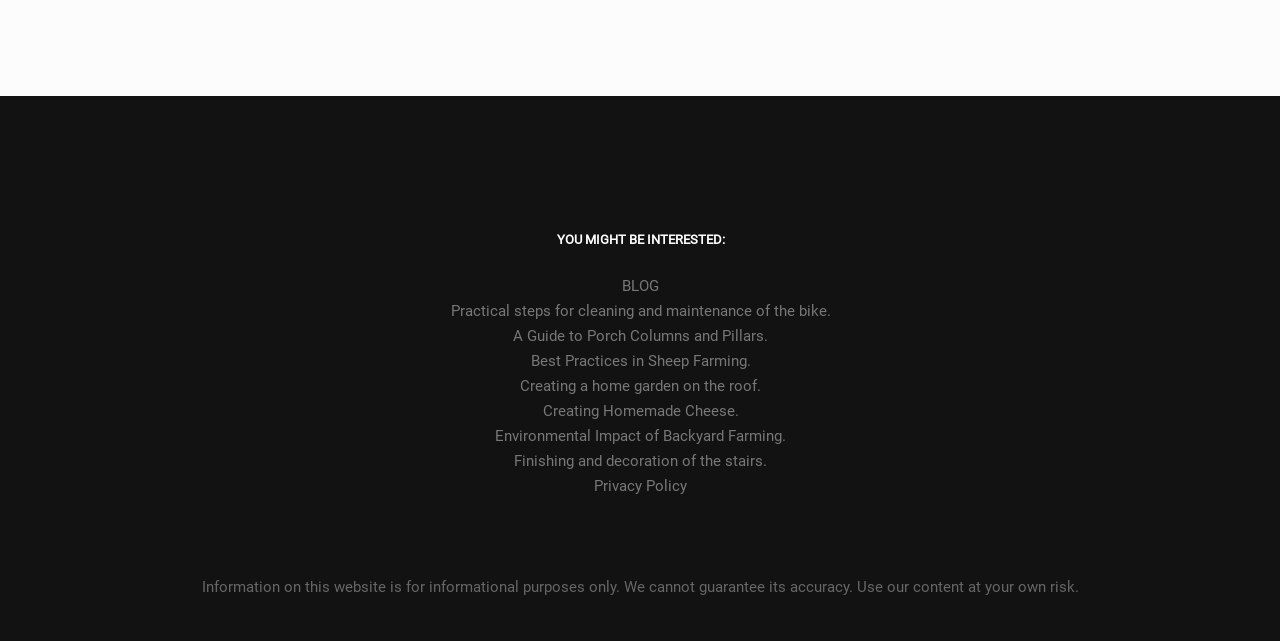Can you pinpoint the bounding box coordinates for the clickable element required for this instruction: "Explore 'Creating a home garden on the roof.'"? The coordinates should be four float numbers between 0 and 1, i.e., [left, top, right, bottom].

[0.055, 0.583, 0.945, 0.622]